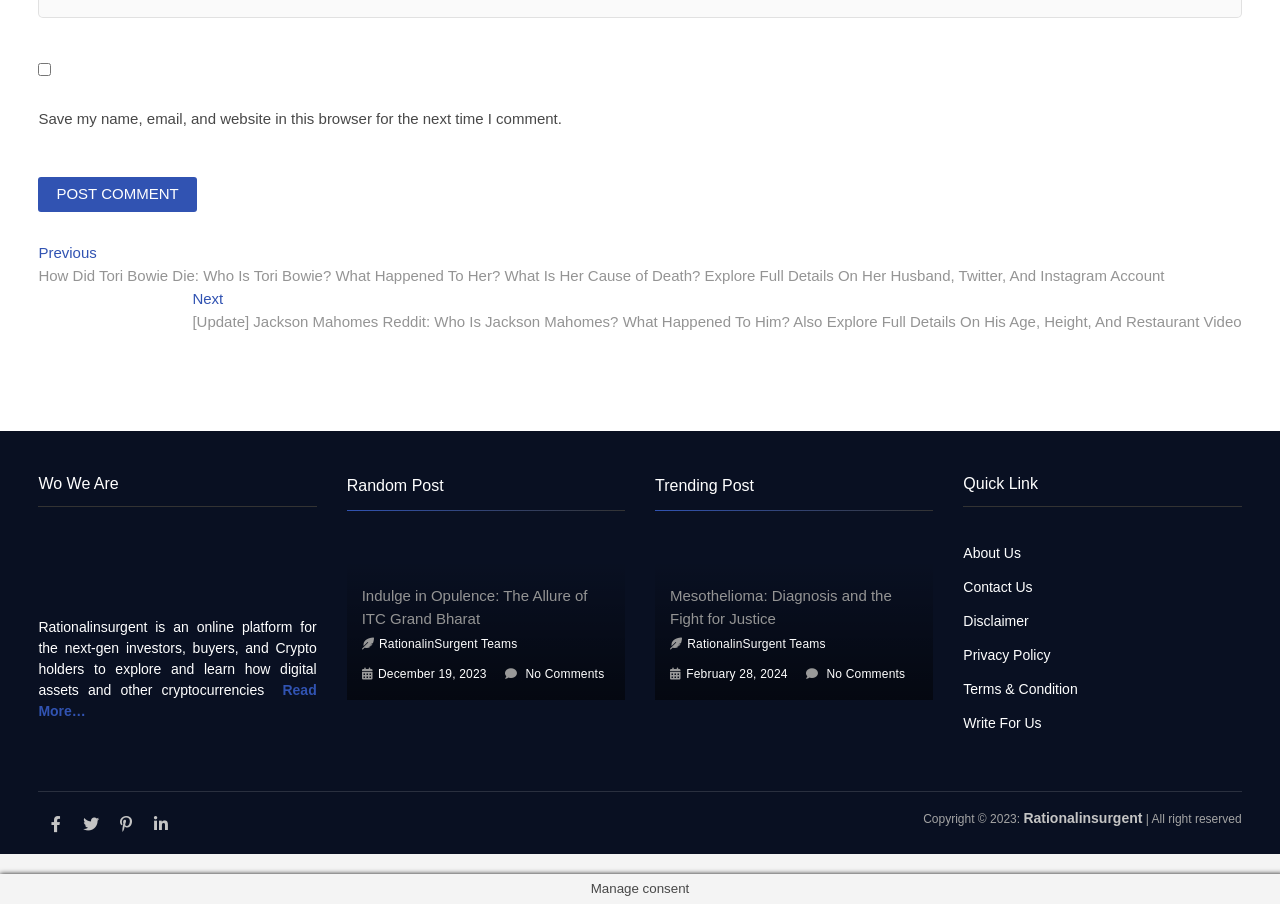Please identify the bounding box coordinates of where to click in order to follow the instruction: "Post a comment".

[0.03, 0.196, 0.154, 0.235]